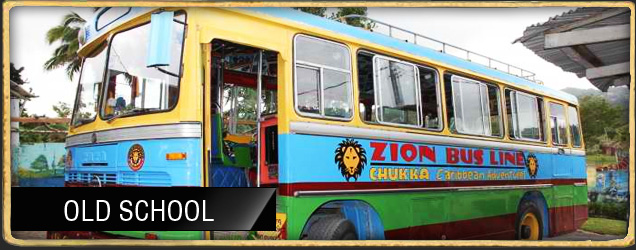What colors is the bus painted in?
Refer to the image and respond with a one-word or short-phrase answer.

Yellow, blue, and green